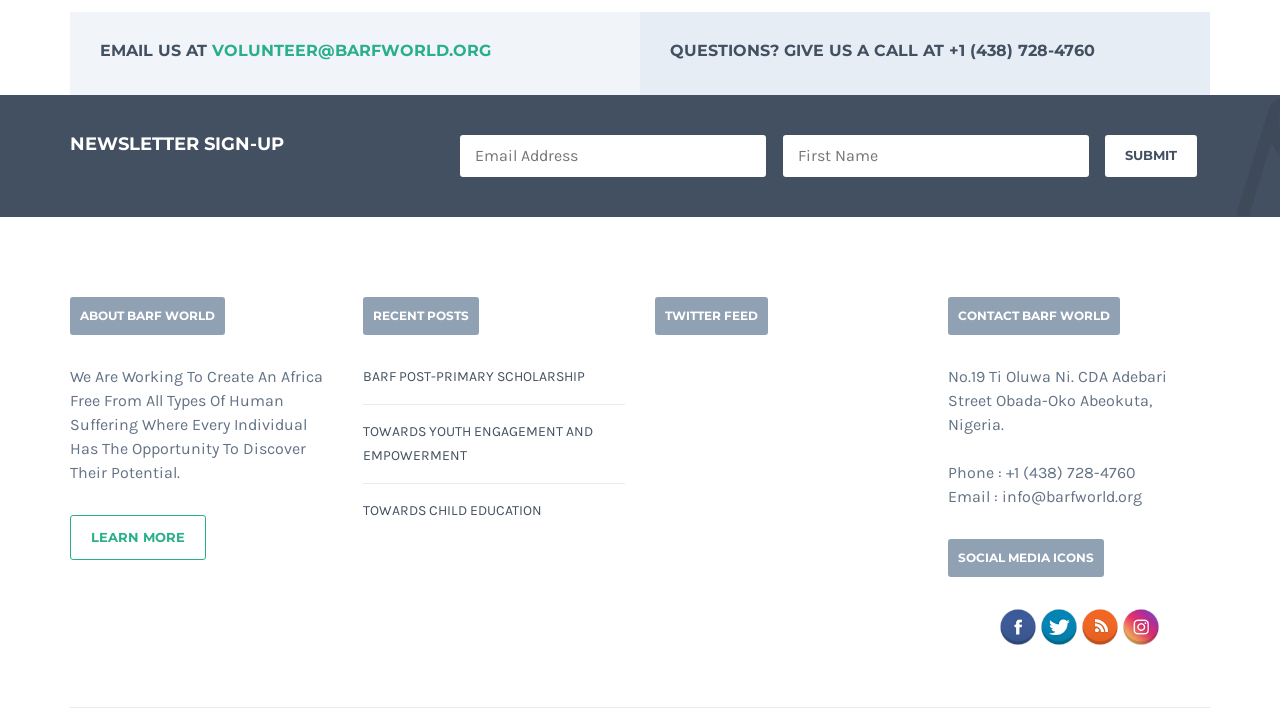Identify the bounding box coordinates of the part that should be clicked to carry out this instruction: "Learn more about BARF World".

[0.055, 0.724, 0.161, 0.787]